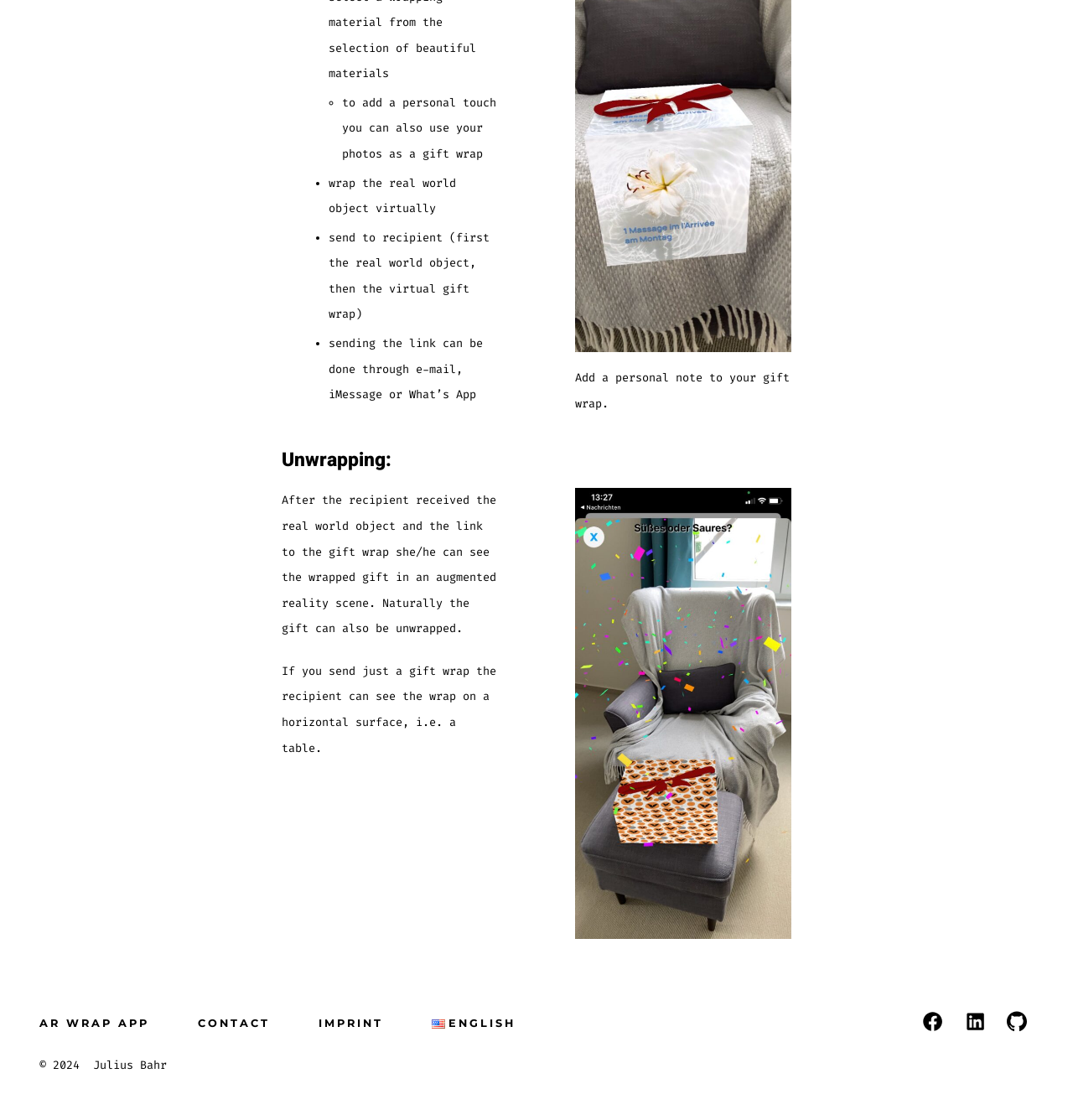What is the language of the webpage?
Provide a fully detailed and comprehensive answer to the question.

The language of the webpage is English, as indicated by the link 'English ENGLISH' in the footer menu, accompanied by an English flag icon.